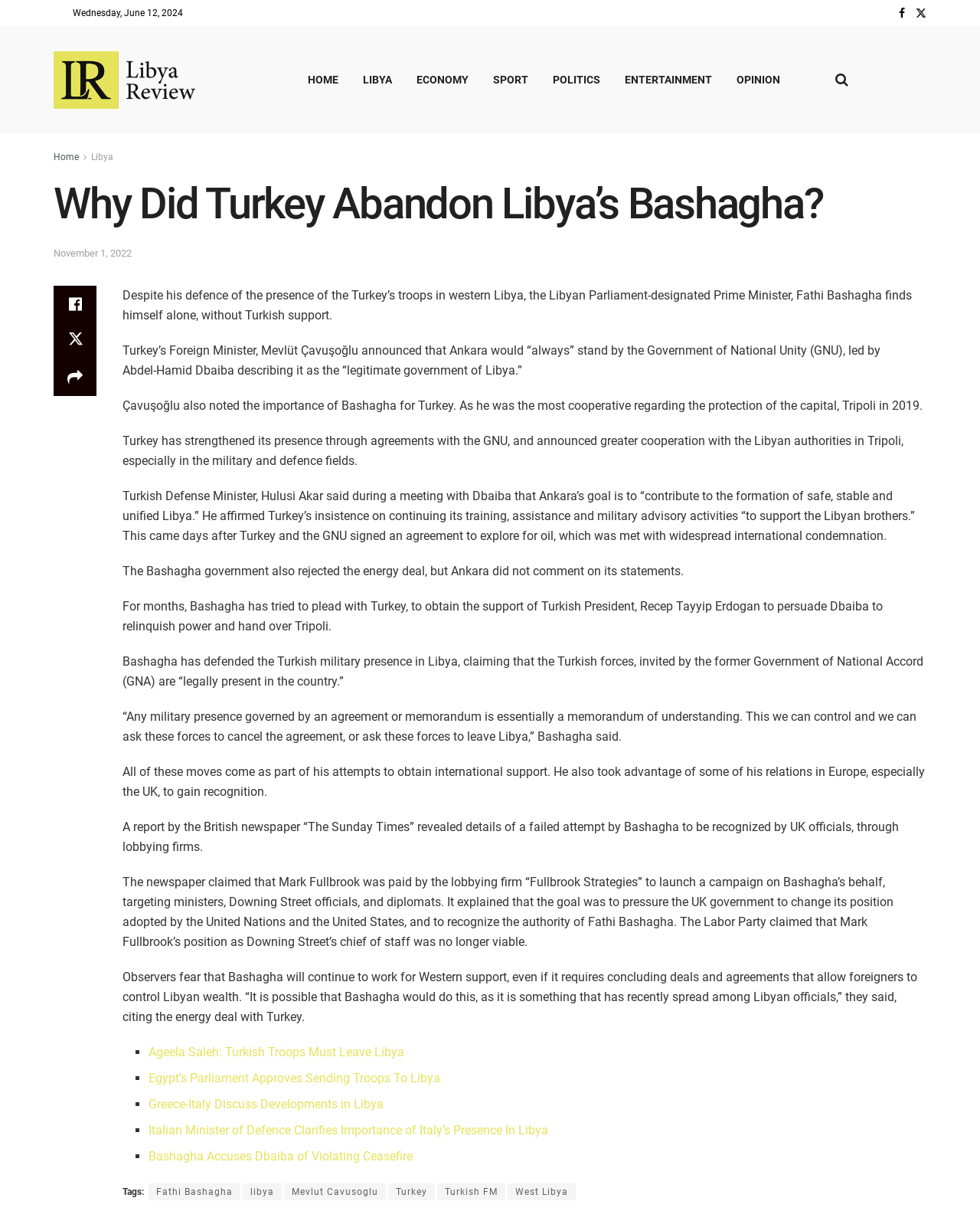How many tags are there at the bottom of the article?
Using the details shown in the screenshot, provide a comprehensive answer to the question.

I counted the tags at the bottom of the article, which are 'Fathi Bashagha', 'libya', 'Mevlut Cavusoglu', 'Turkey', and 'Turkish FM', and found that there are 5 tags in total.